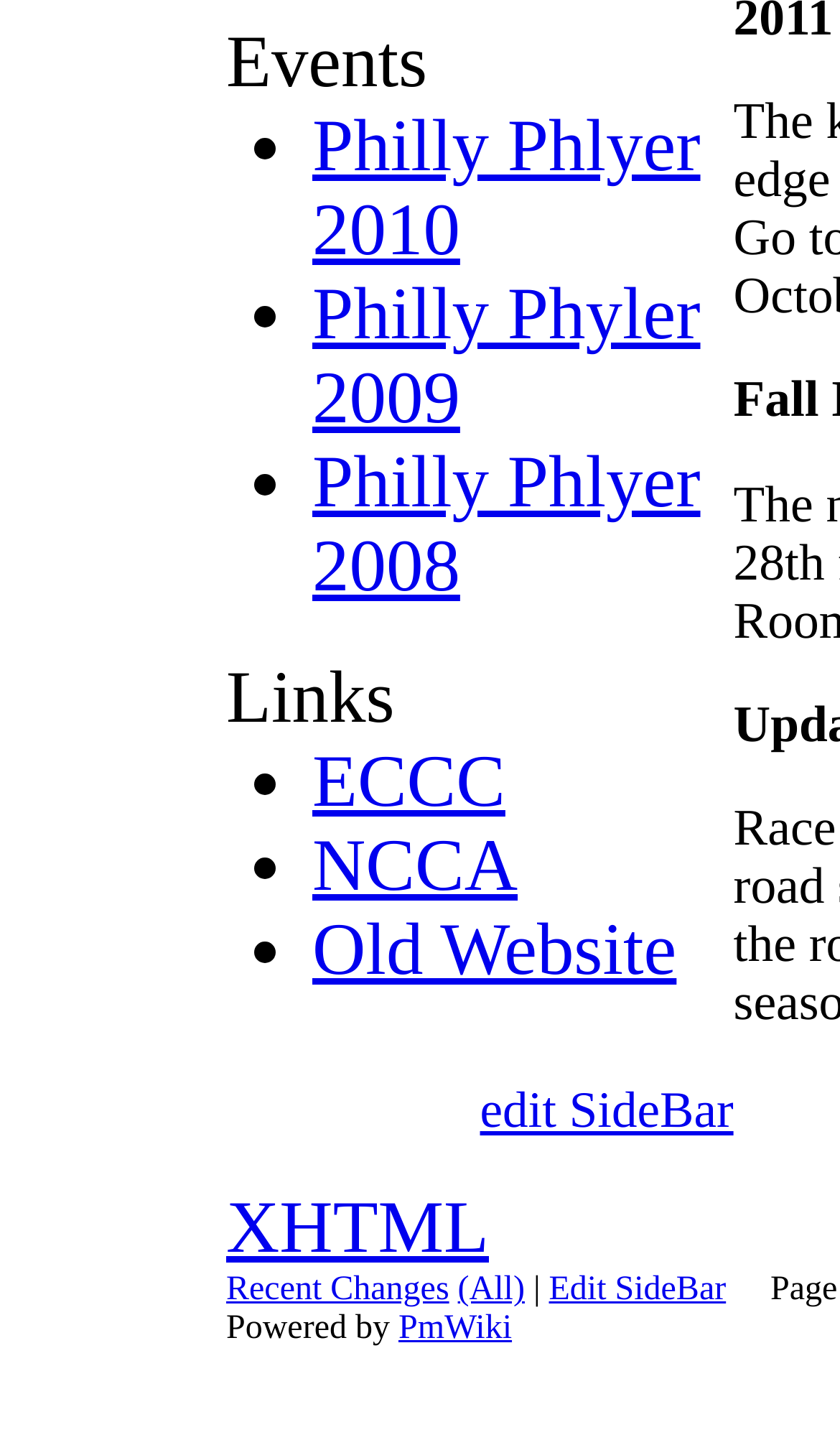Provide the bounding box coordinates for the UI element described in this sentence: "PmWiki". The coordinates should be four float values between 0 and 1, i.e., [left, top, right, bottom].

[0.474, 0.904, 0.609, 0.929]